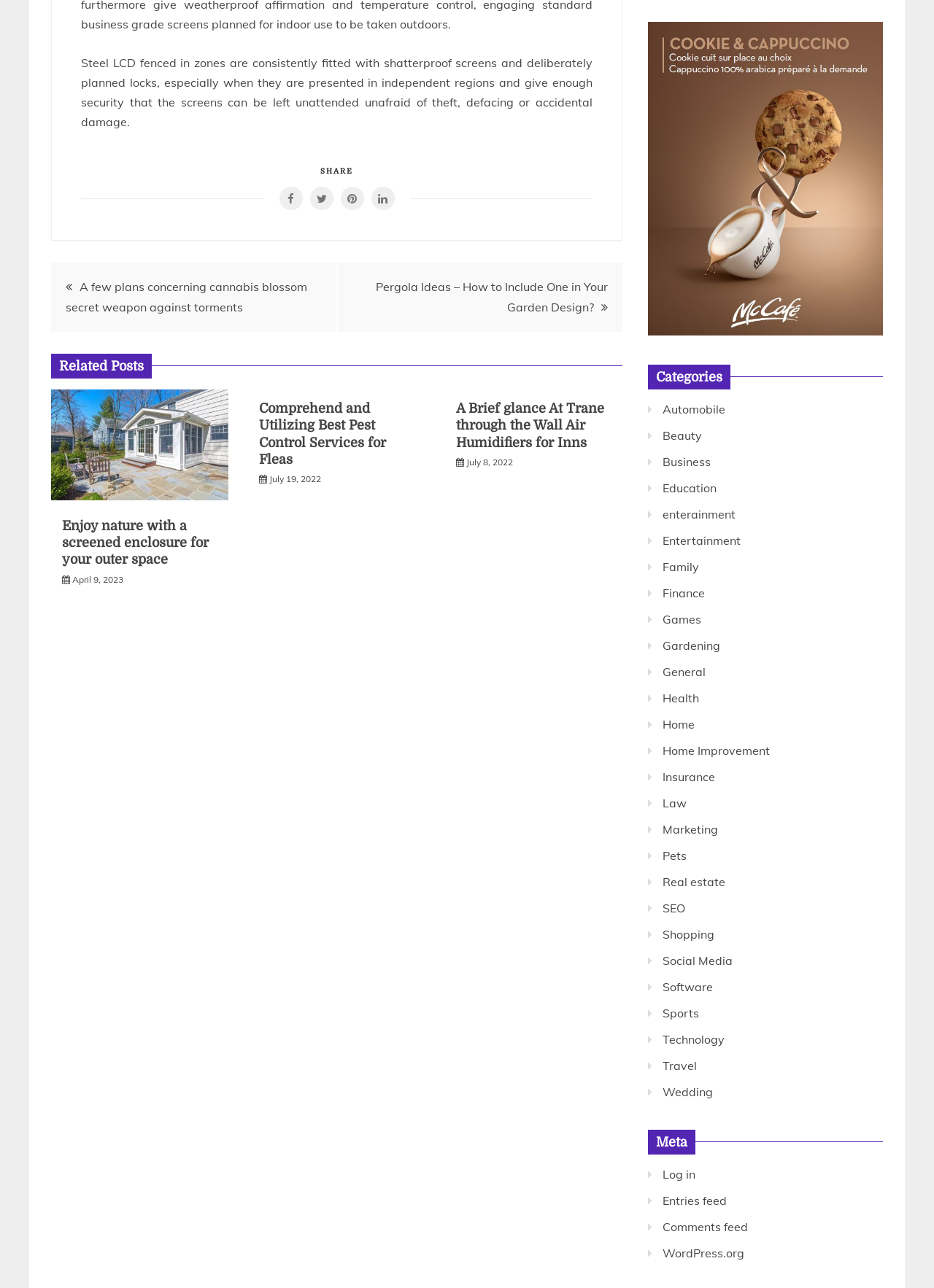Please determine the bounding box coordinates of the area that needs to be clicked to complete this task: 'Click on the 'Deals' link'. The coordinates must be four float numbers between 0 and 1, formatted as [left, top, right, bottom].

None